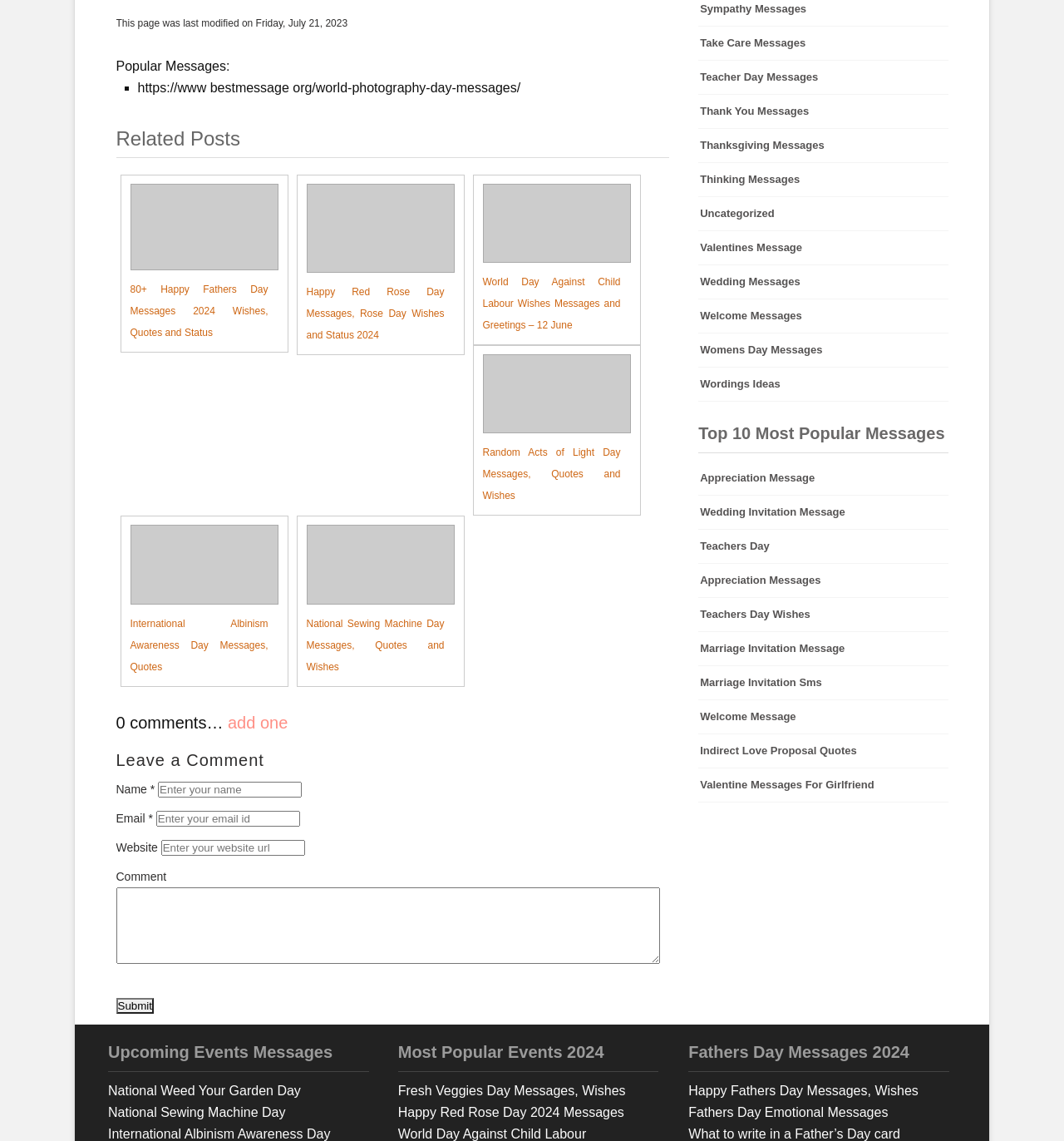Please provide a one-word or short phrase answer to the question:
What is the purpose of the 'Submit' button?

To submit a comment